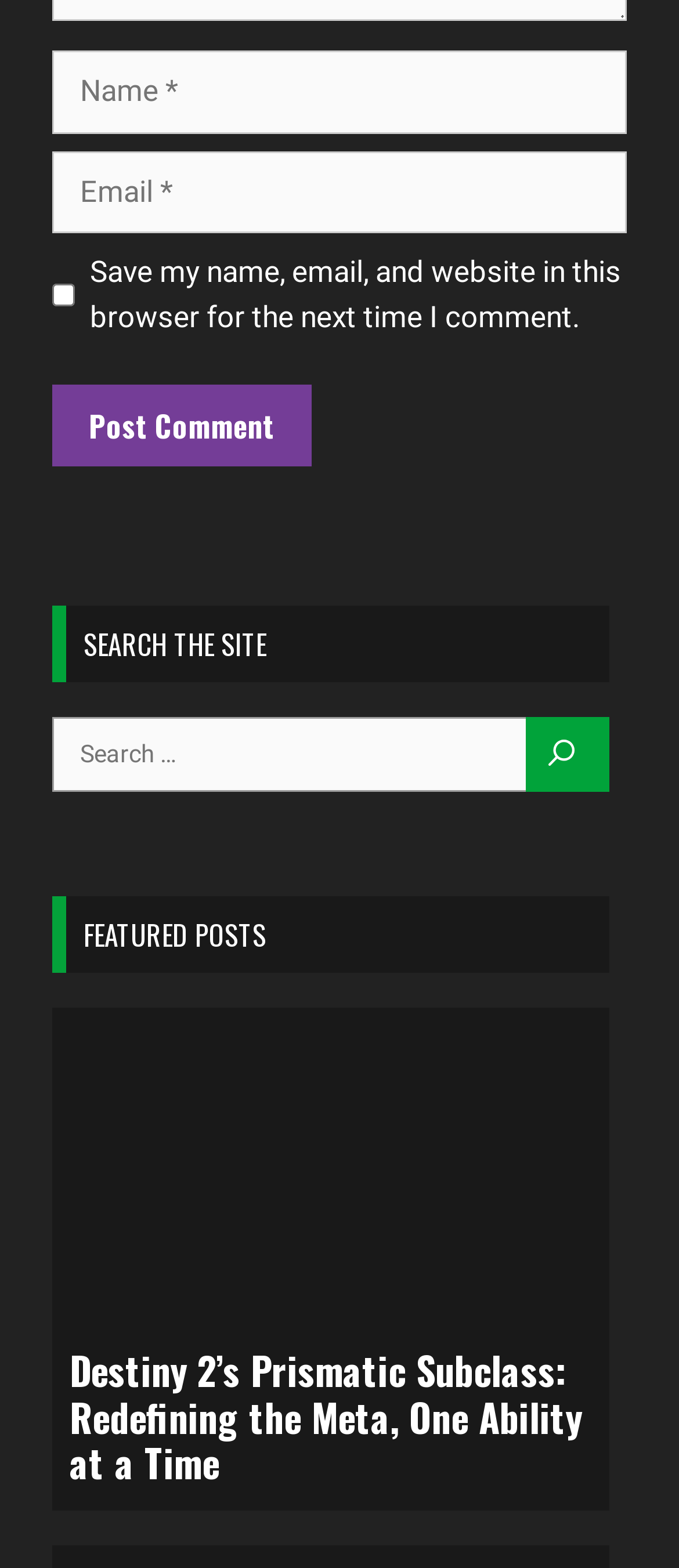Predict the bounding box of the UI element that fits this description: "parent_node: Search for: aria-label="Search"".

[0.774, 0.458, 0.897, 0.505]